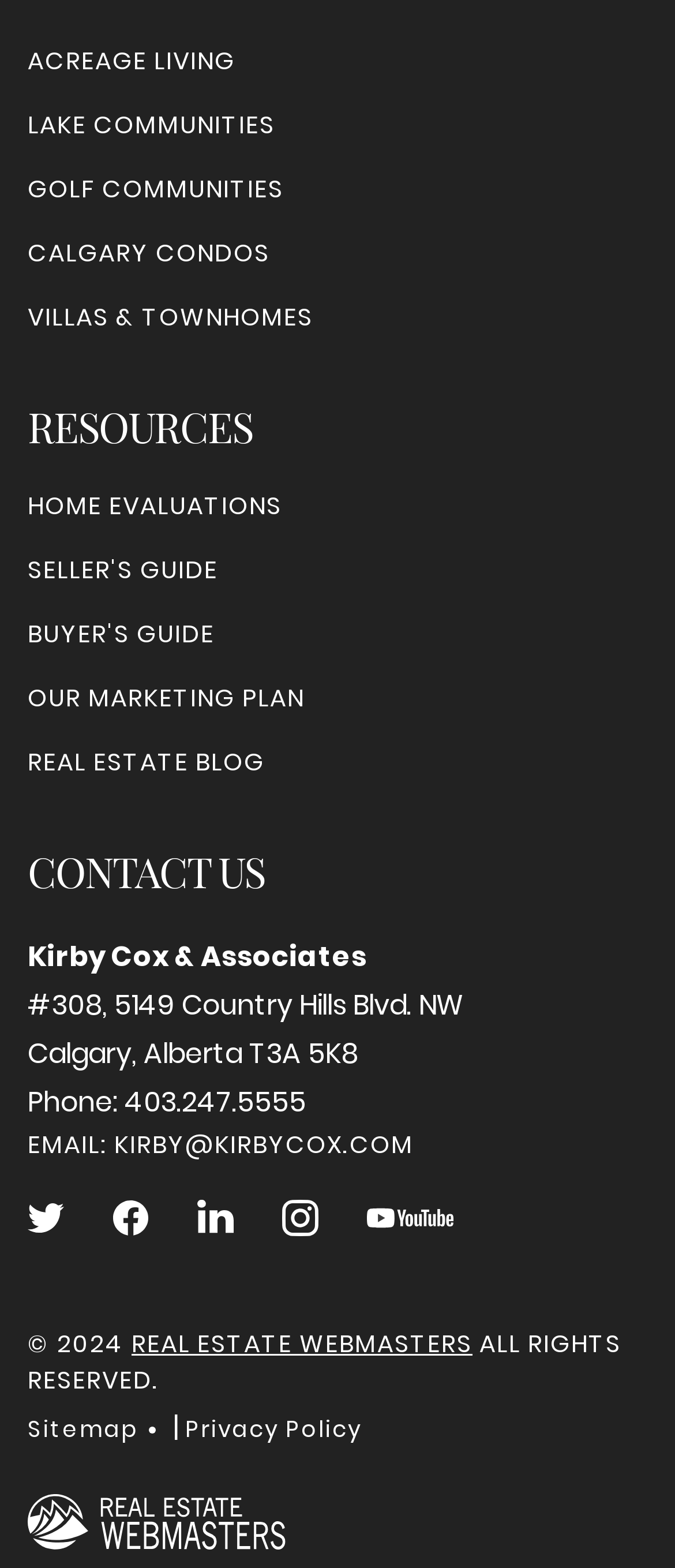Please reply to the following question with a single word or a short phrase:
What is the phone number provided on the webpage?

403.247.5555